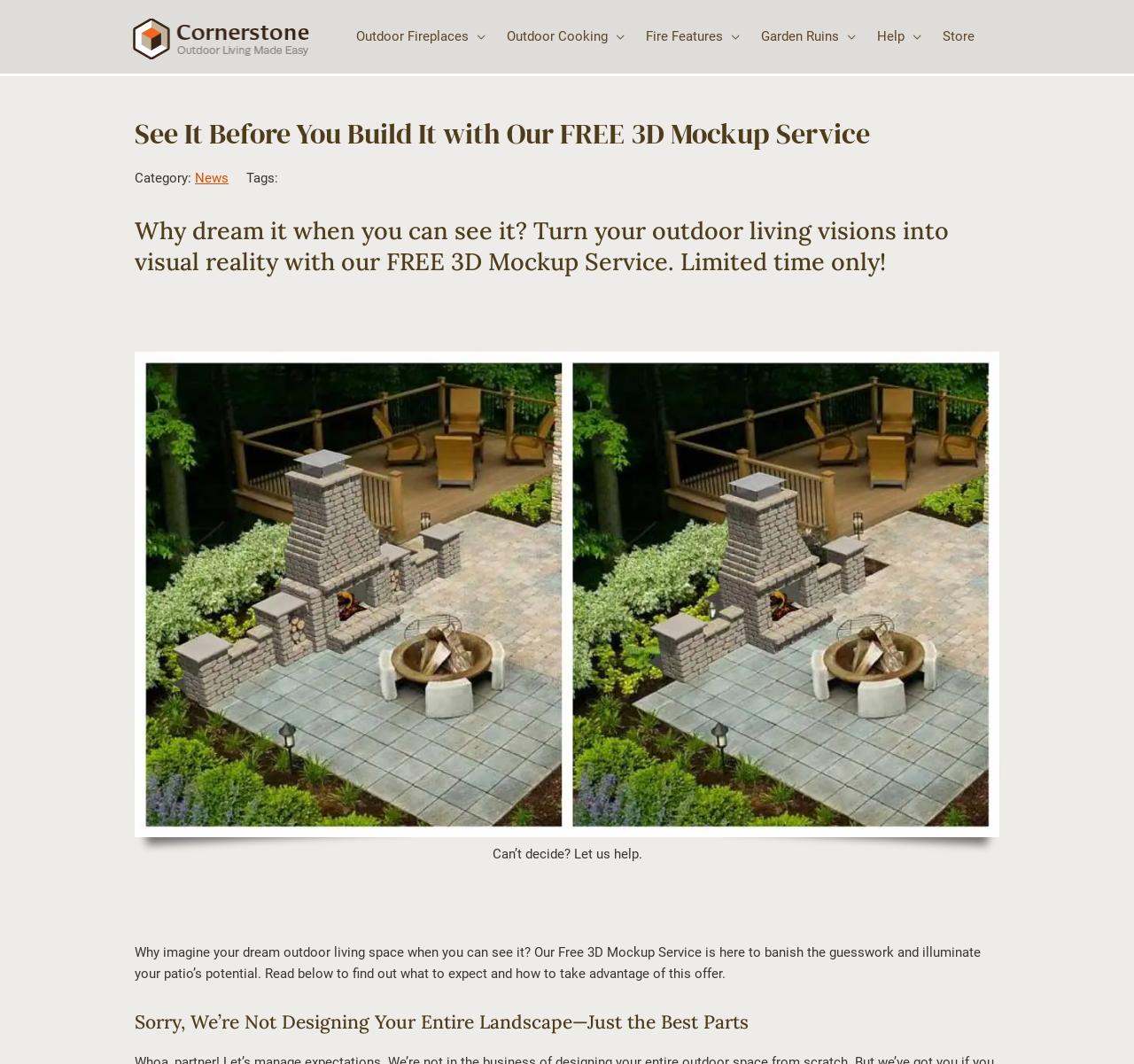What is the purpose of the 3D Mockup Service?
Use the information from the image to give a detailed answer to the question.

I read the heading 'Why dream it when you can see it? Turn your outdoor living visions into visual reality with our FREE 3D Mockup Service. Limited time only!' and the paragraph below it, which explains that the service helps to banish guesswork and illuminate a patio's potential. This suggests that the purpose of the 3D Mockup Service is to visualize outdoor living spaces.